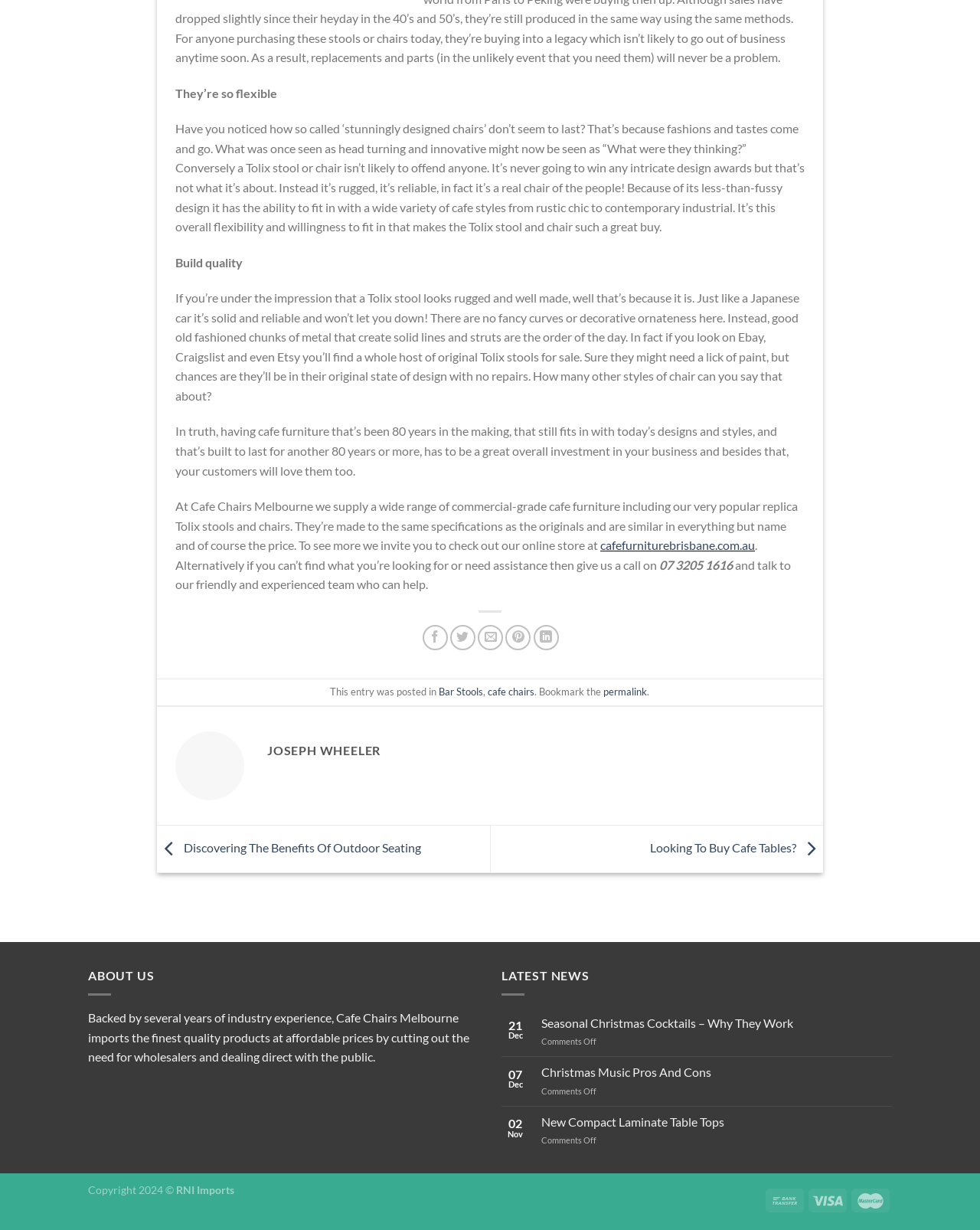Please determine the bounding box coordinates for the UI element described here. Use the format (top-left x, top-left y, bottom-right x, bottom-right y) with values bounded between 0 and 1: parent_node: ABOUT US

[0.953, 0.369, 0.983, 0.393]